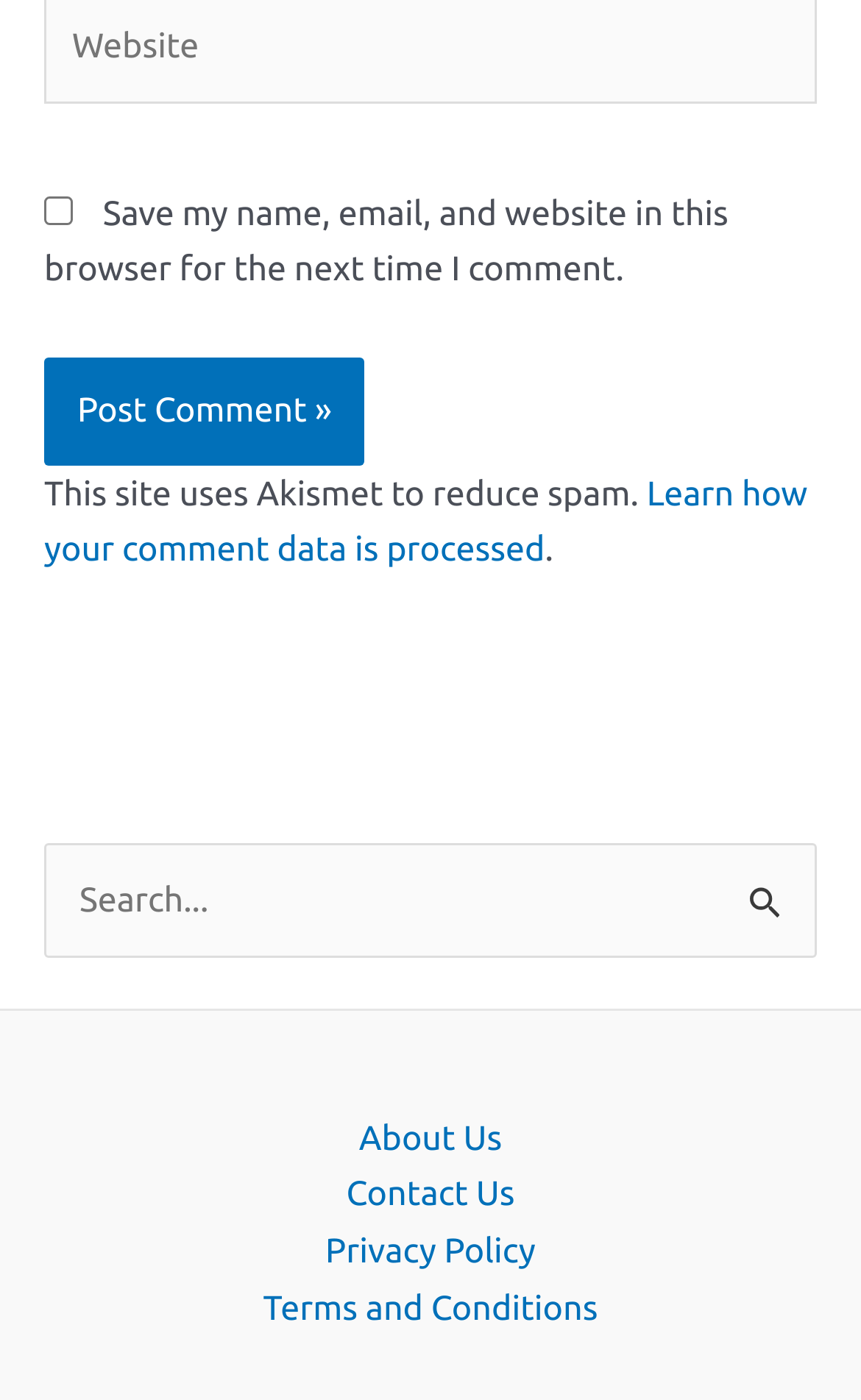What is the name of the menu in the footer?
Using the image, answer in one word or phrase.

Site Navigation